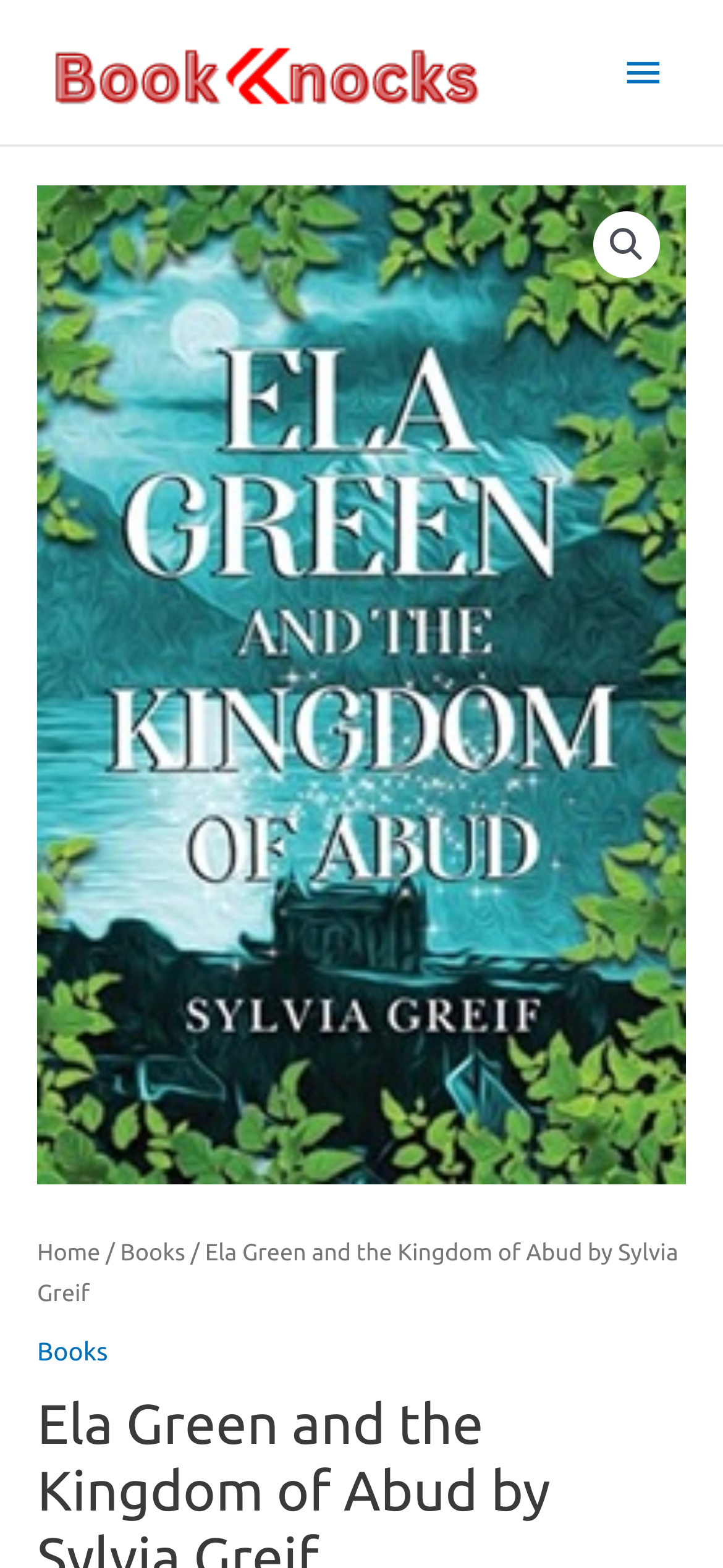Respond to the question below with a single word or phrase: What is the name of the book?

Ela Green and the Kingdom of Abud